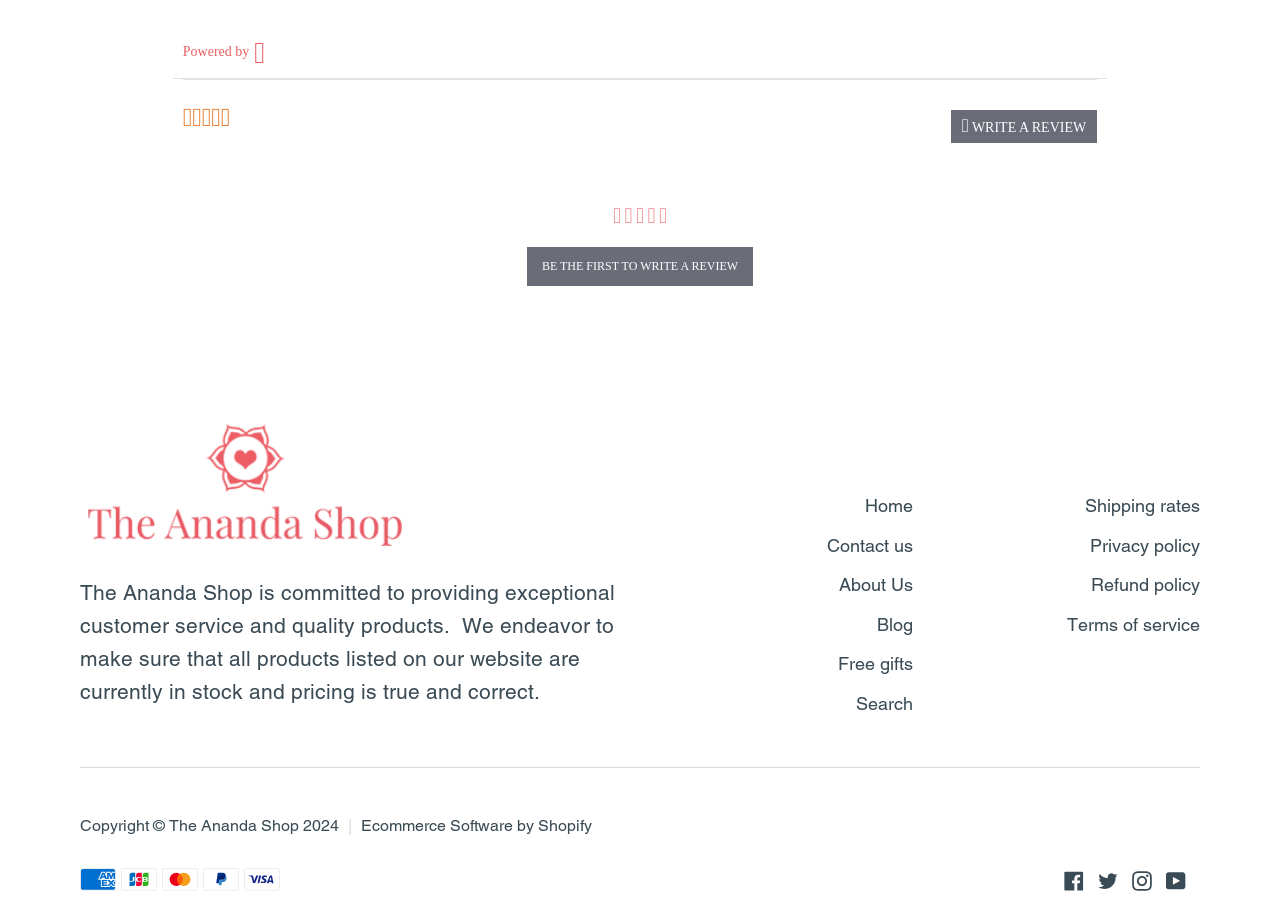What is the purpose of the button with the text 'WRITE A REVIEW'?
Answer the question with as much detail as you can, using the image as a reference.

The purpose of the button with the text 'WRITE A REVIEW' can be inferred by looking at the text of the button and its location near the product information. It is likely that clicking this button will allow the user to write a review of the product.